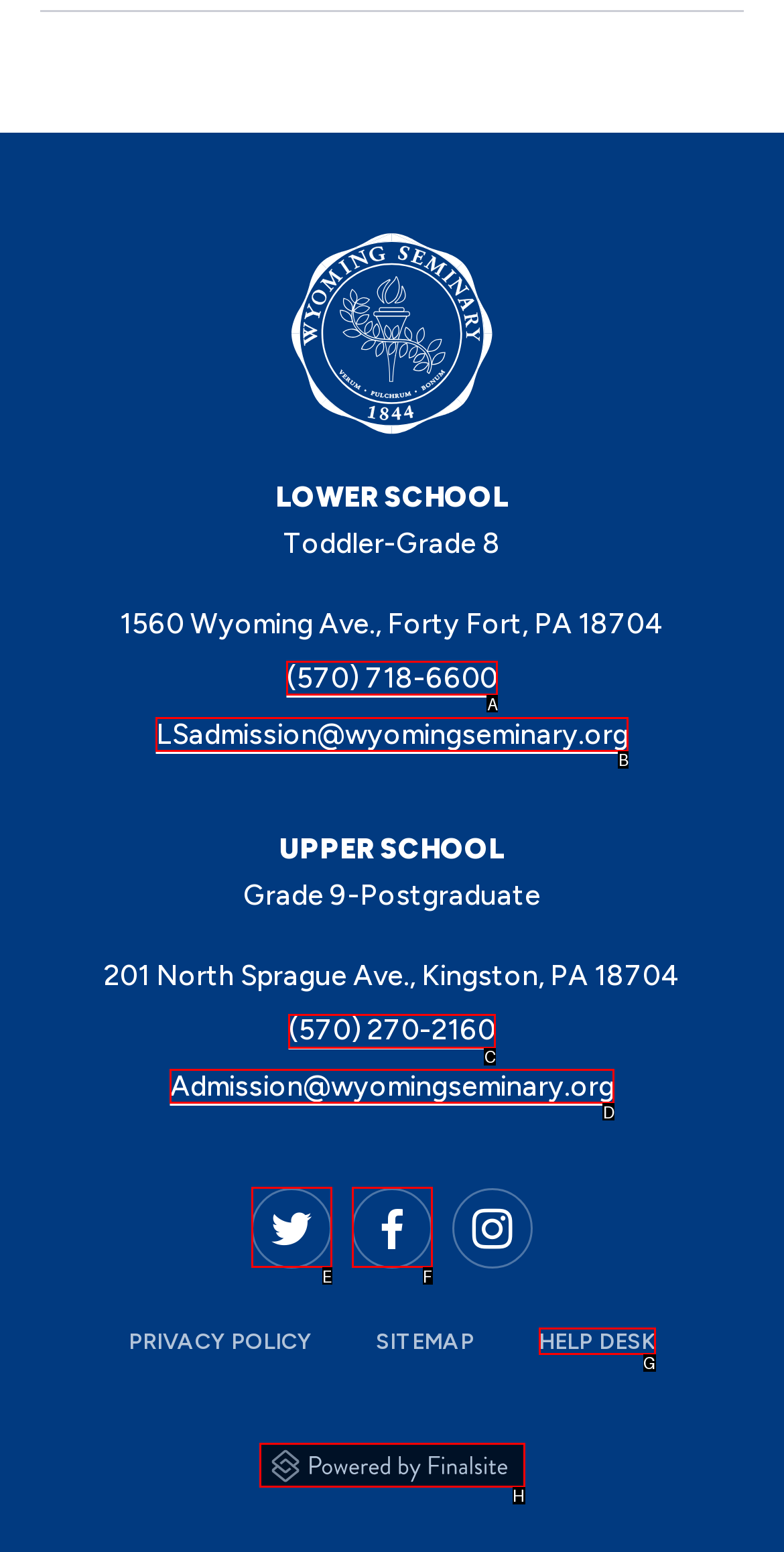Tell me which one HTML element I should click to complete this task: Call the LOWER SCHOOL phone number Answer with the option's letter from the given choices directly.

A